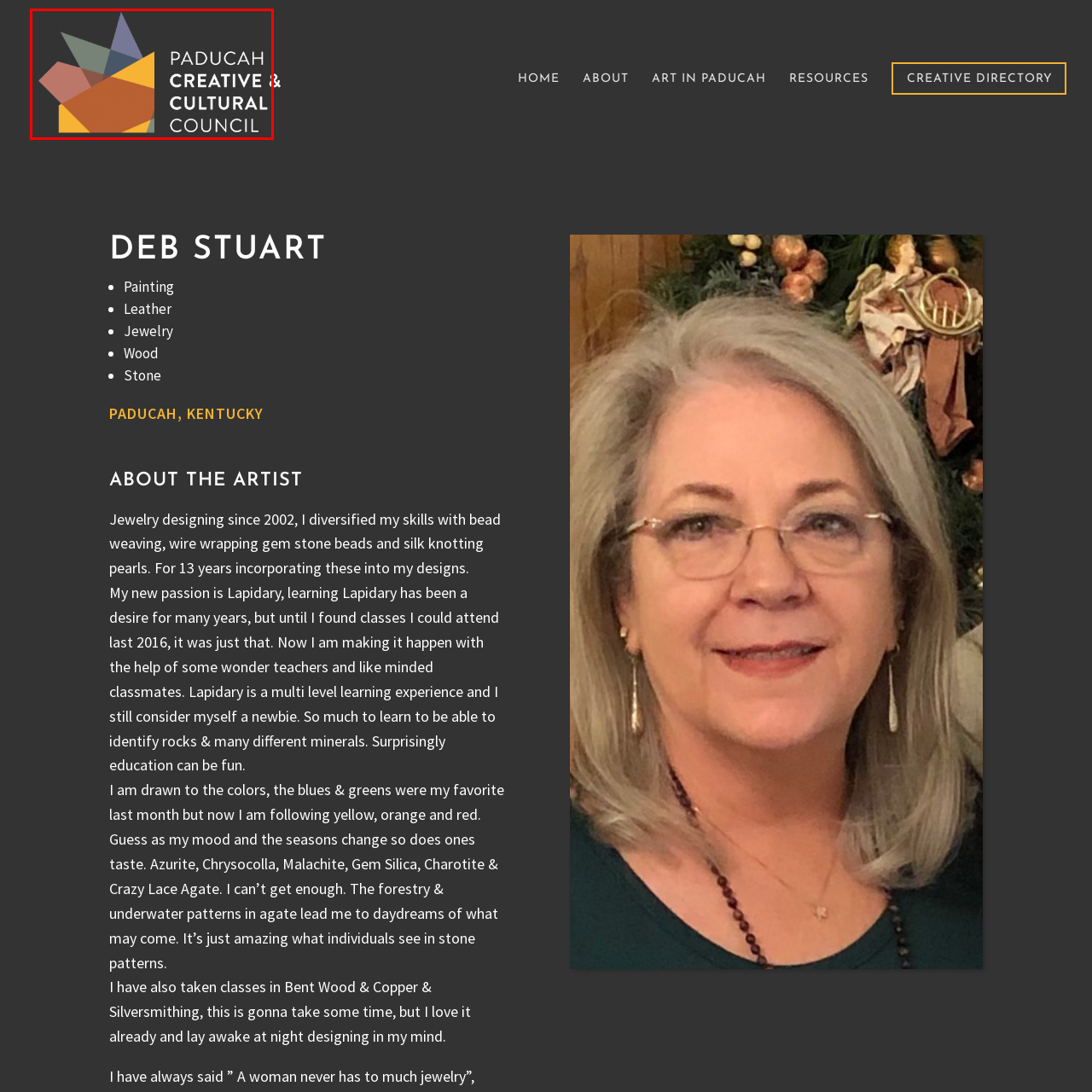Review the image segment marked with the grey border and deliver a thorough answer to the following question, based on the visual information provided: 
What is the font style of the text?

The caption states that the text 'PADUCAH CREATIVE & CULTURAL COUNCIL' is bold and modern, which suggests that the font style of the text is bold and modern.